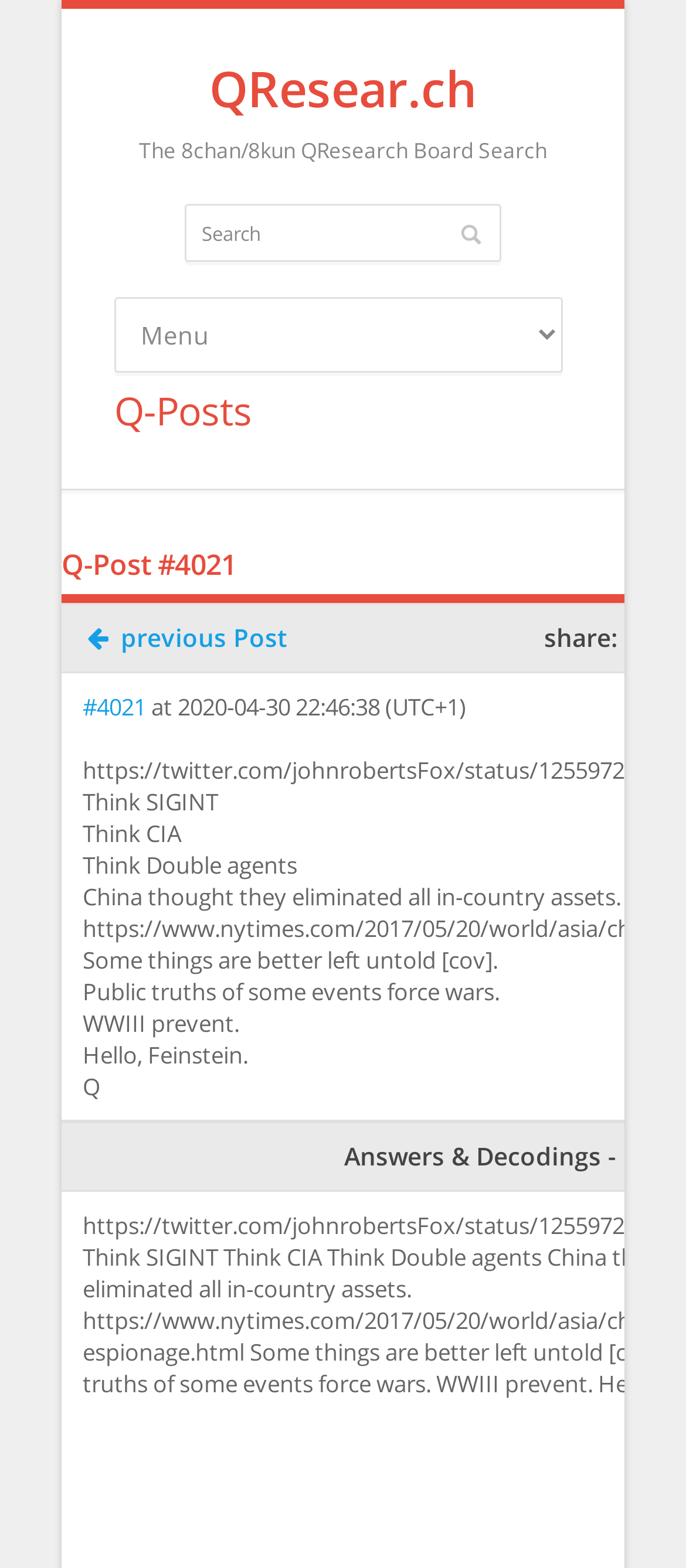Please provide a one-word or phrase answer to the question: 
What type of content is displayed below the 'Q-Posts' heading?

Posts